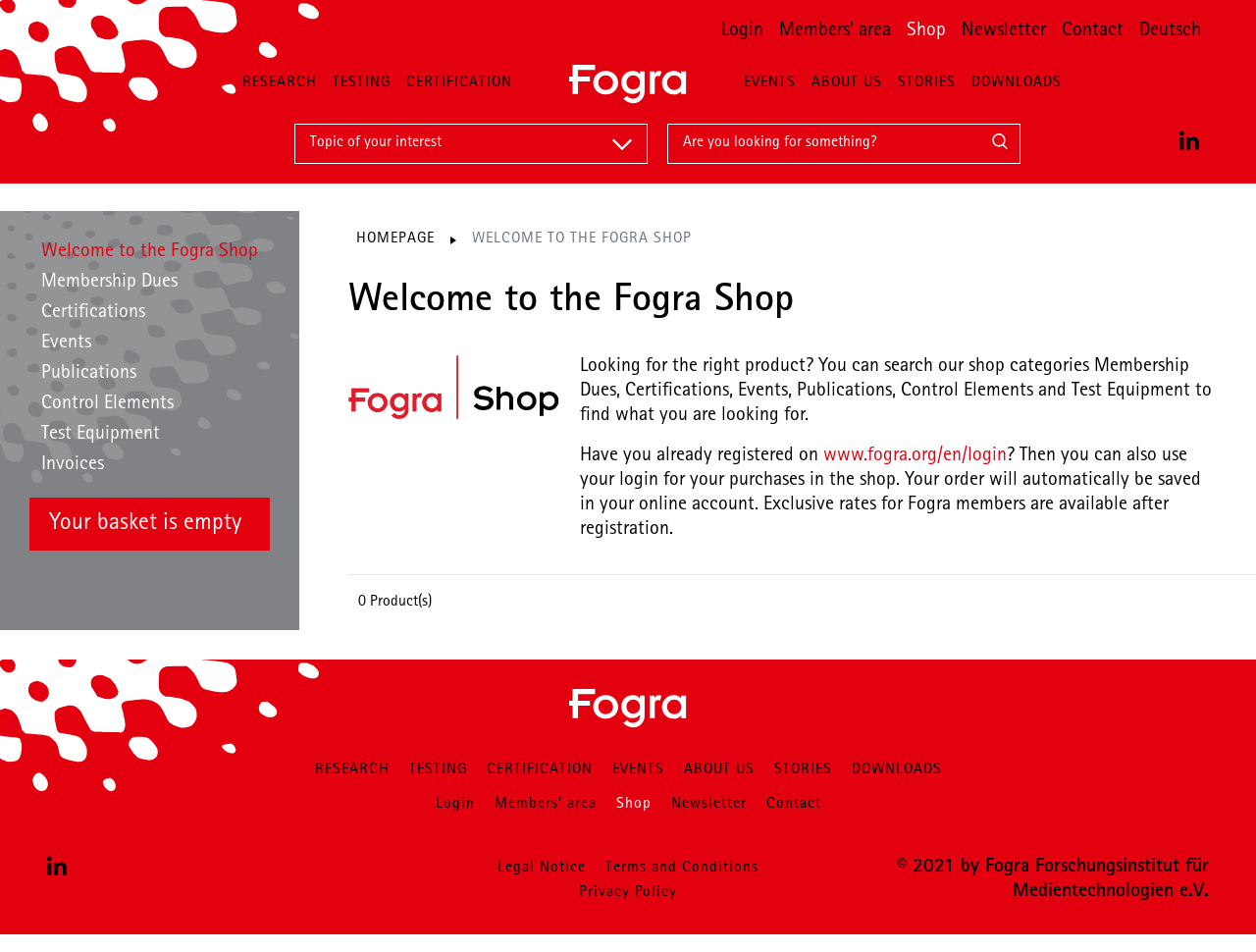Provide a one-word or short-phrase response to the question:
How many products are in the basket?

0